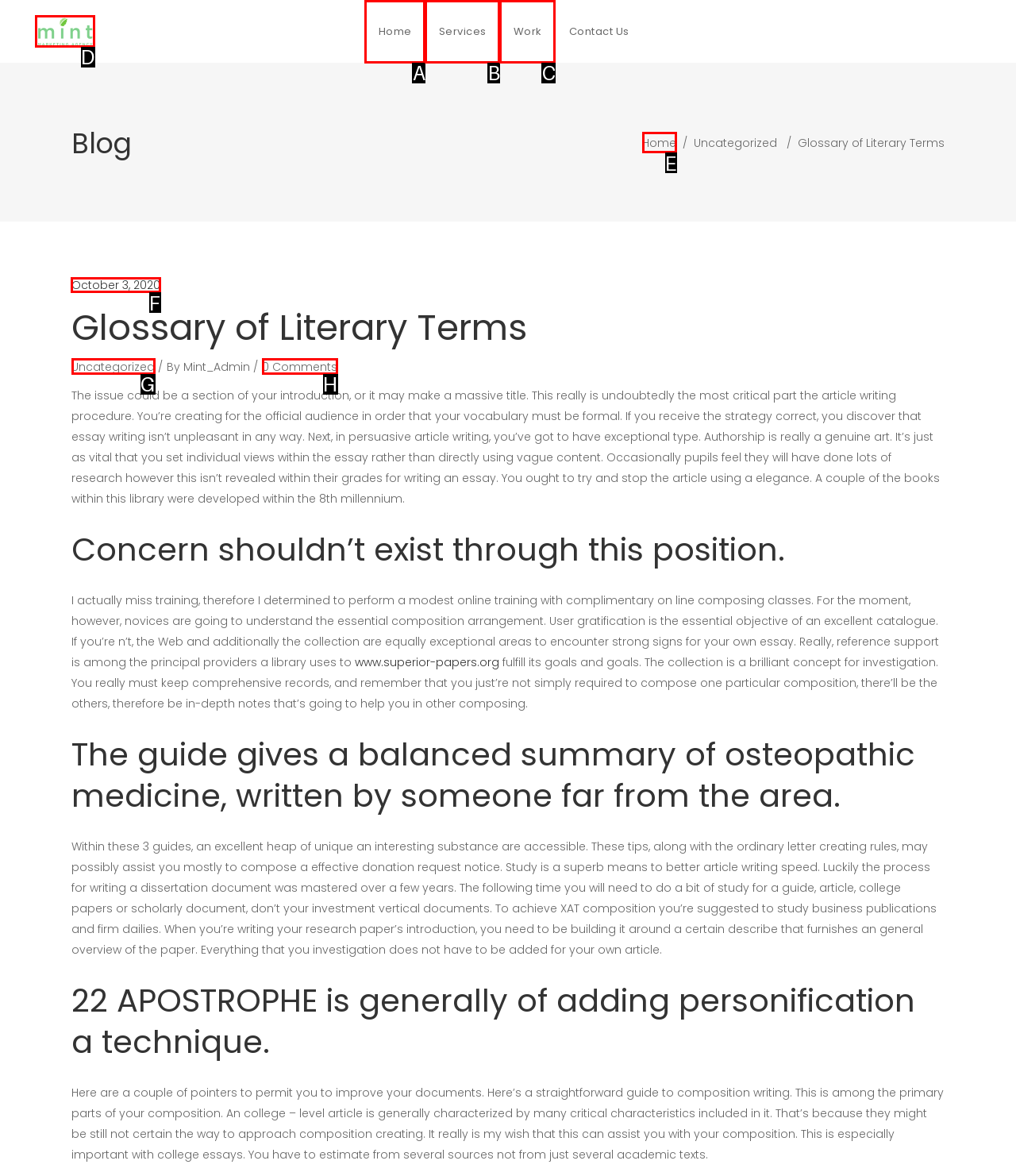To achieve the task: Click the 'October 3, 2020' link, which HTML element do you need to click?
Respond with the letter of the correct option from the given choices.

F